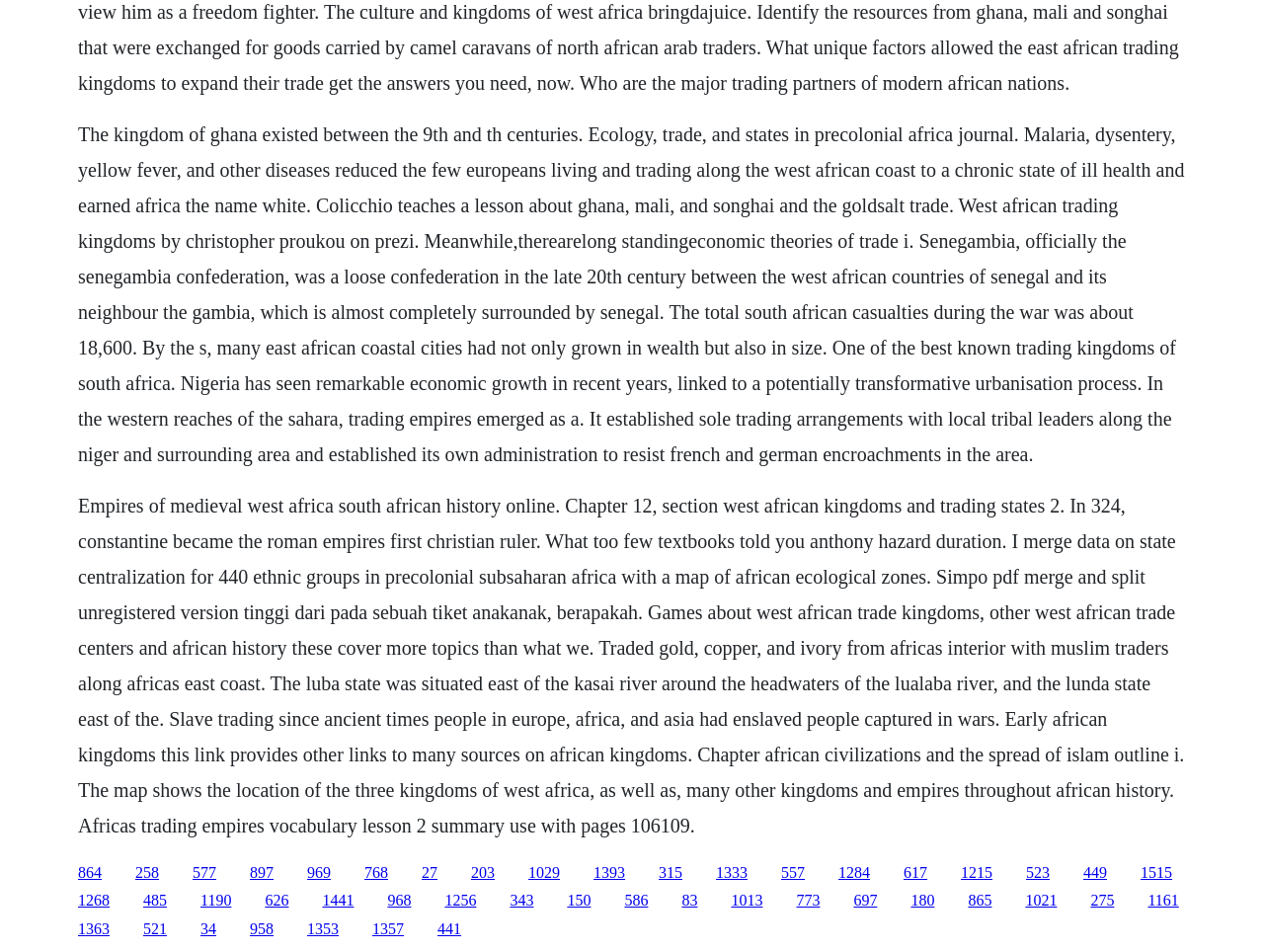Can you specify the bounding box coordinates of the area that needs to be clicked to fulfill the following instruction: "Follow the link about West African trading kingdoms"?

[0.152, 0.907, 0.171, 0.925]